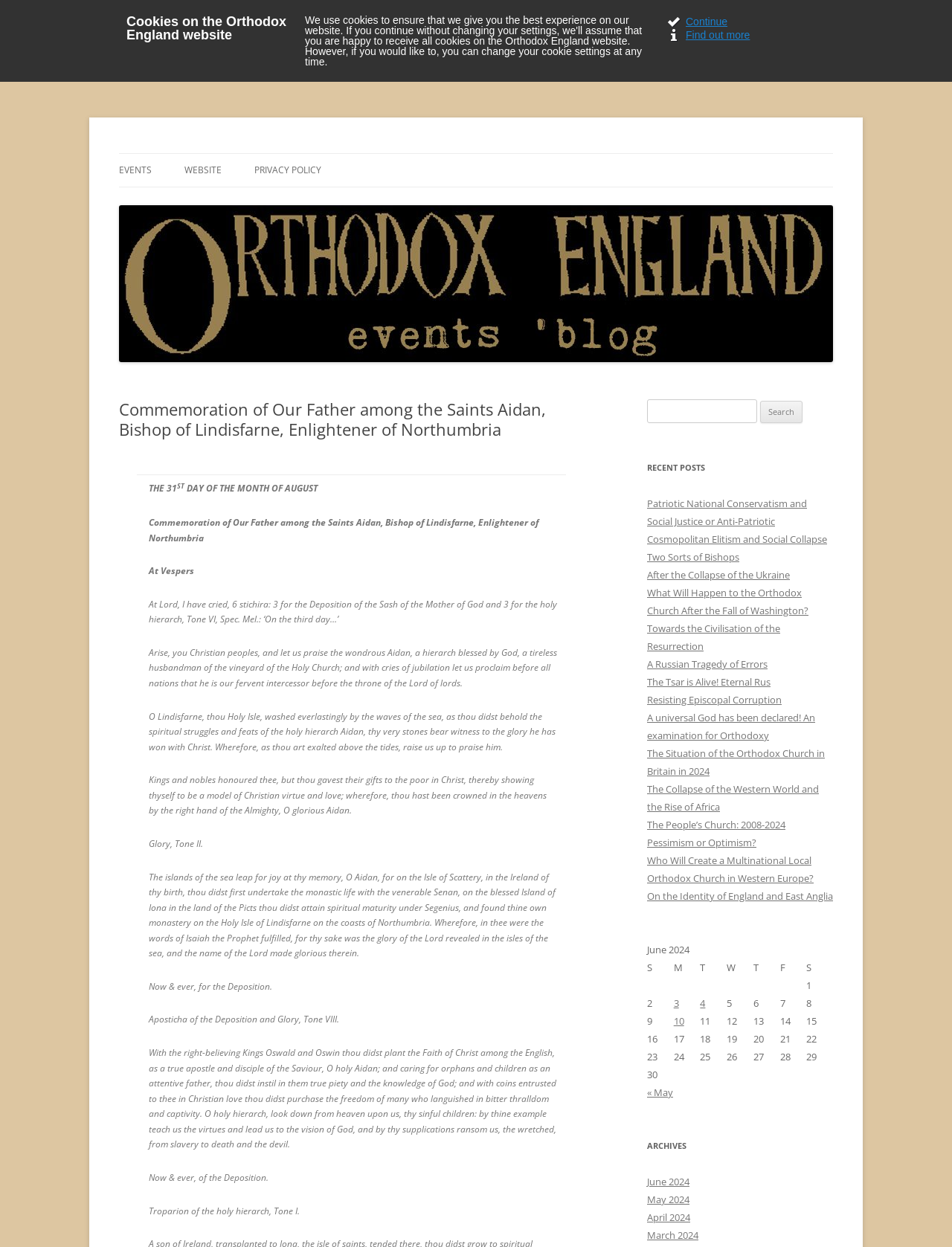What type of posts are listed on the webpage?
Give a thorough and detailed response to the question.

The webpage has a section titled 'RECENT POSTS' which lists several links to recent posts, indicating that the posts are related to Orthodox England.